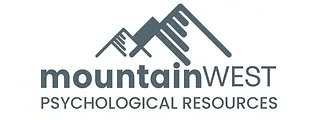Please provide a detailed answer to the question below based on the screenshot: 
What is symbolized by the two stylized mountain peaks?

The two stylized mountain peaks in the logo symbolize the company's connection to the region, which is reflected in the name 'Mountain West Psychological Resources'.